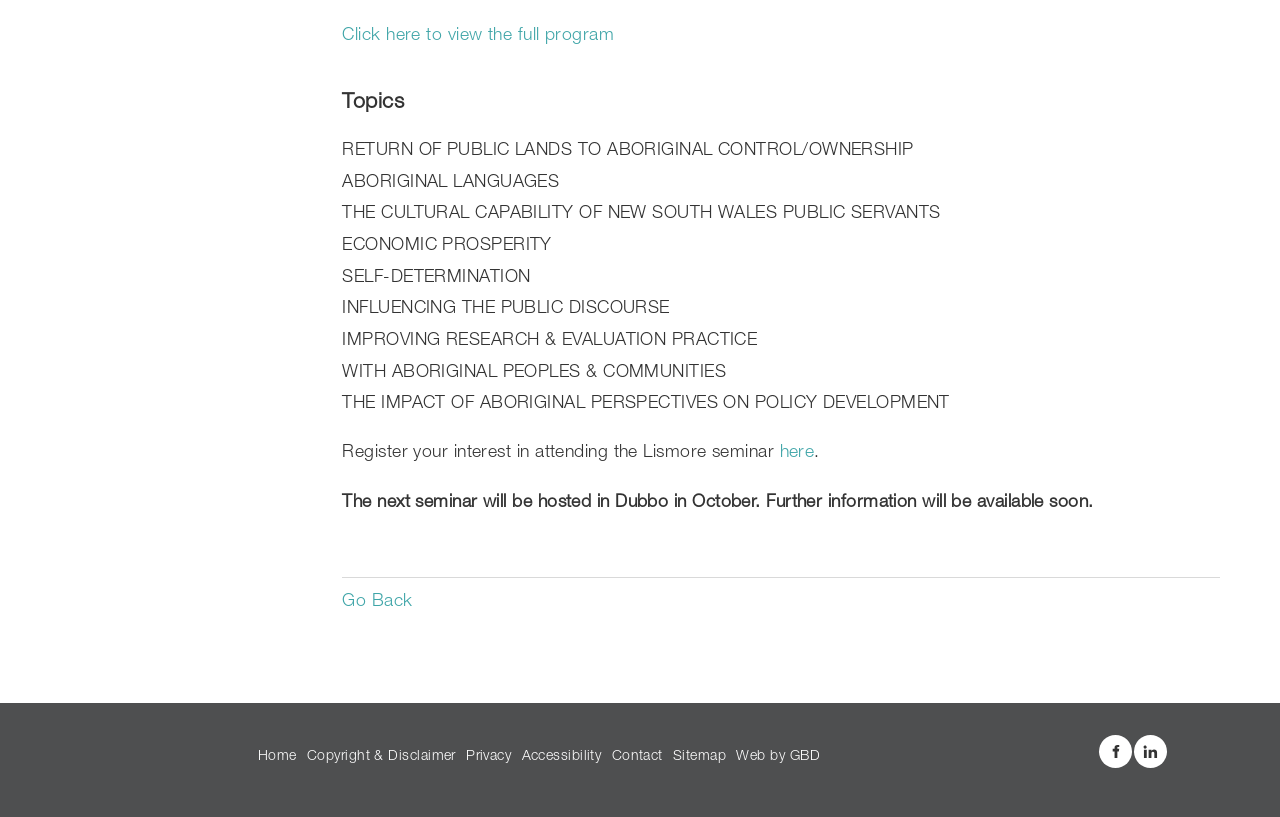Please specify the bounding box coordinates of the clickable region to carry out the following instruction: "Follow on Facebook". The coordinates should be four float numbers between 0 and 1, in the format [left, top, right, bottom].

[0.859, 0.899, 0.885, 0.94]